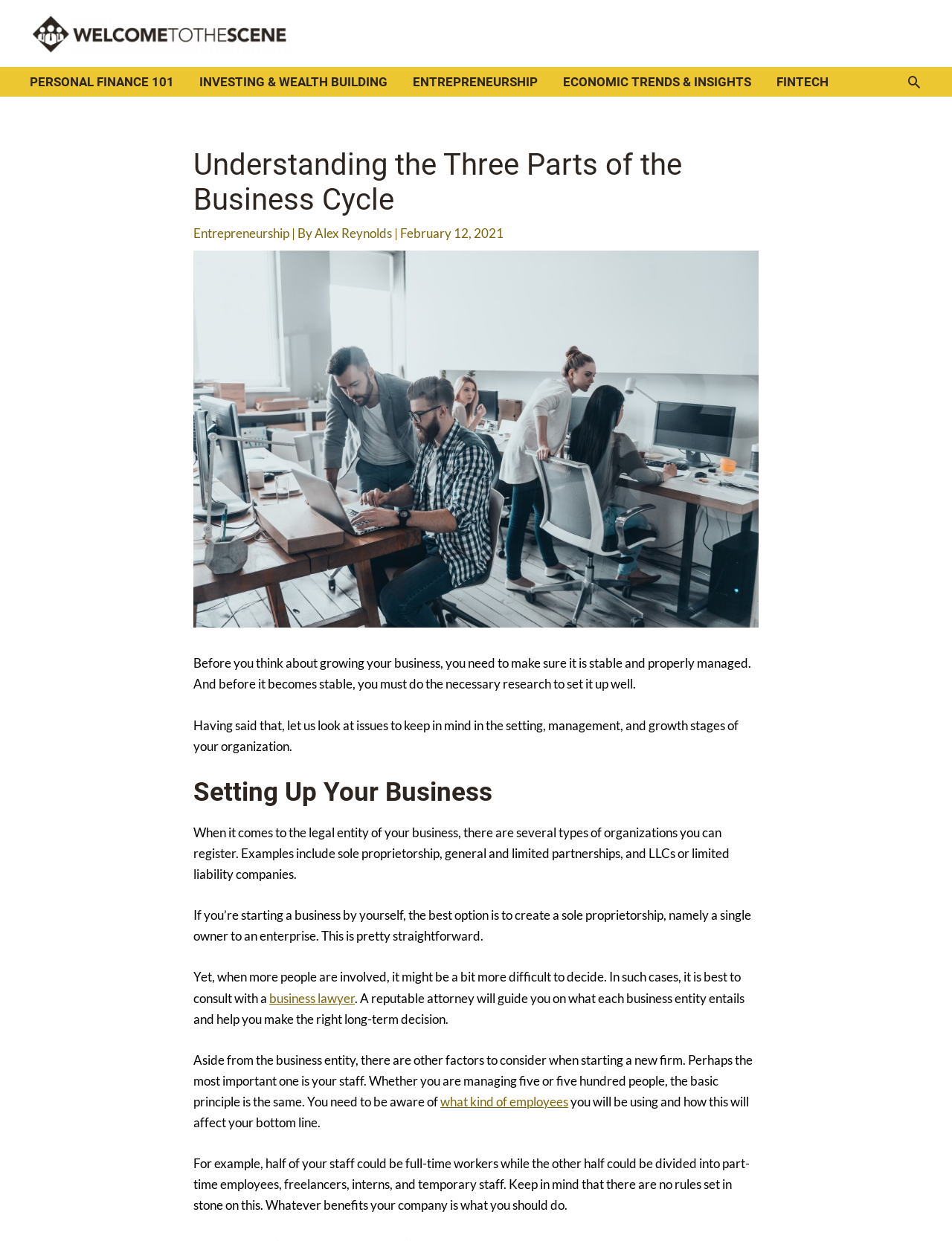Use a single word or phrase to answer this question: 
What is the topic of the webpage?

Entrepreneurship